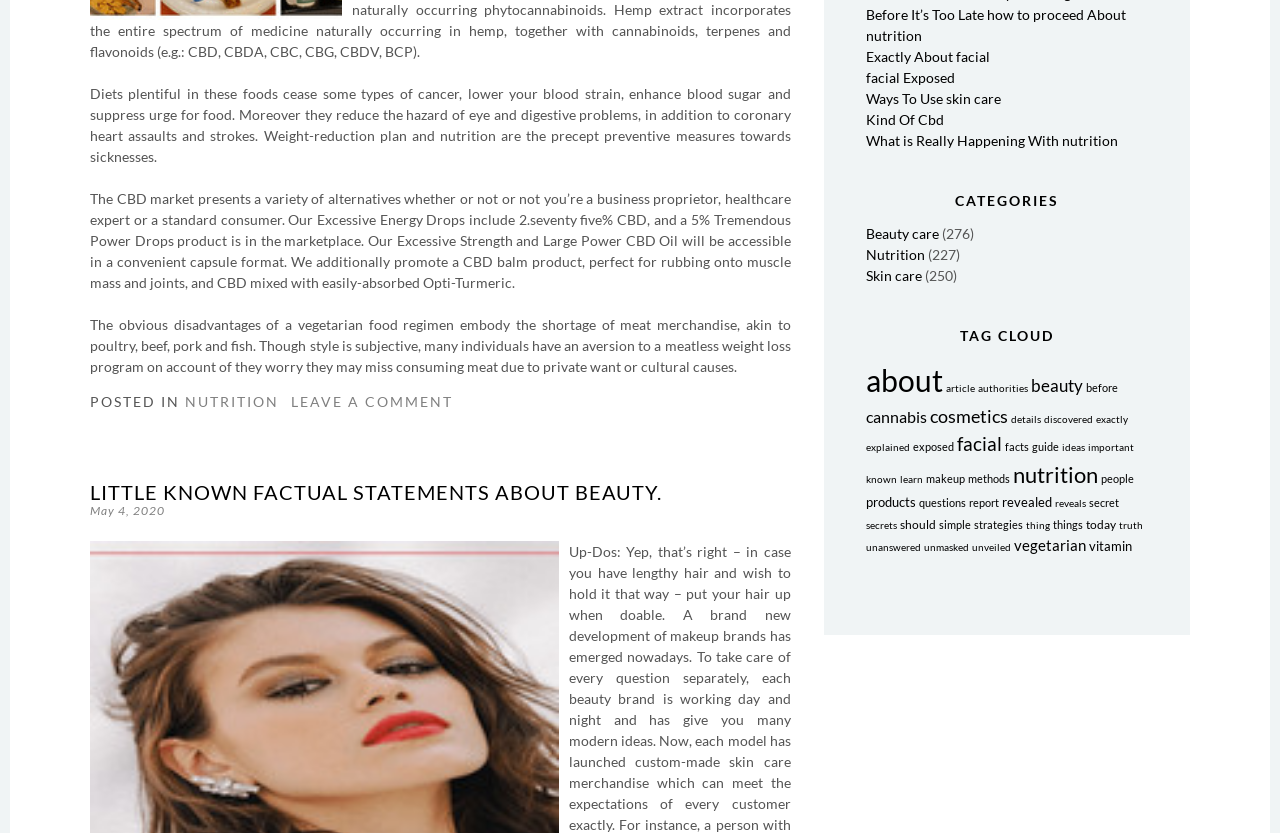Locate the UI element described by May 4, 2020June 26, 2020 and provide its bounding box coordinates. Use the format (top-left x, top-left y, bottom-right x, bottom-right y) with all values as floating point numbers between 0 and 1.

[0.07, 0.604, 0.129, 0.622]